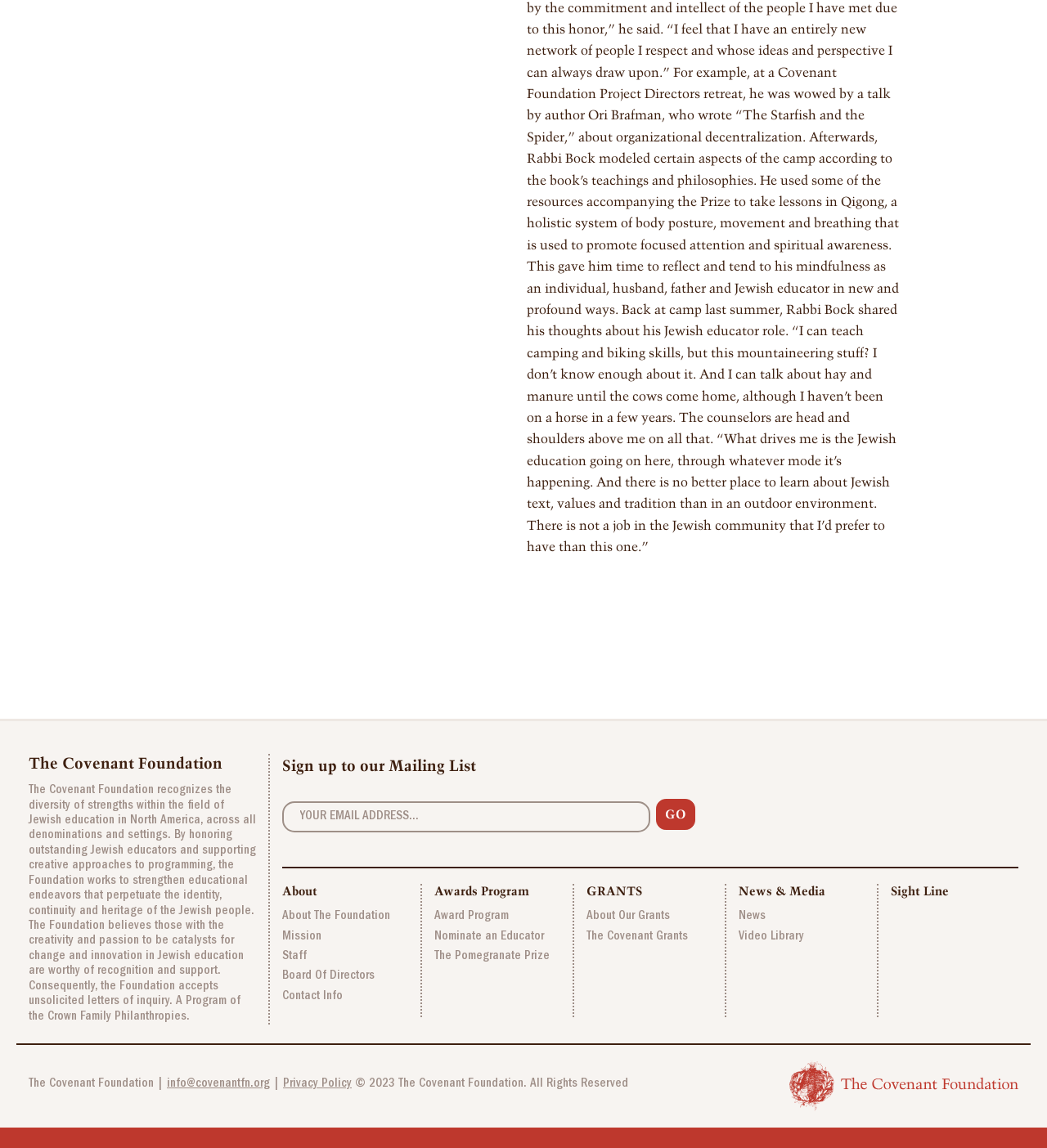Locate the UI element described as follows: "About Our Grants". Return the bounding box coordinates as four float numbers between 0 and 1 in the order [left, top, right, bottom].

[0.56, 0.792, 0.68, 0.805]